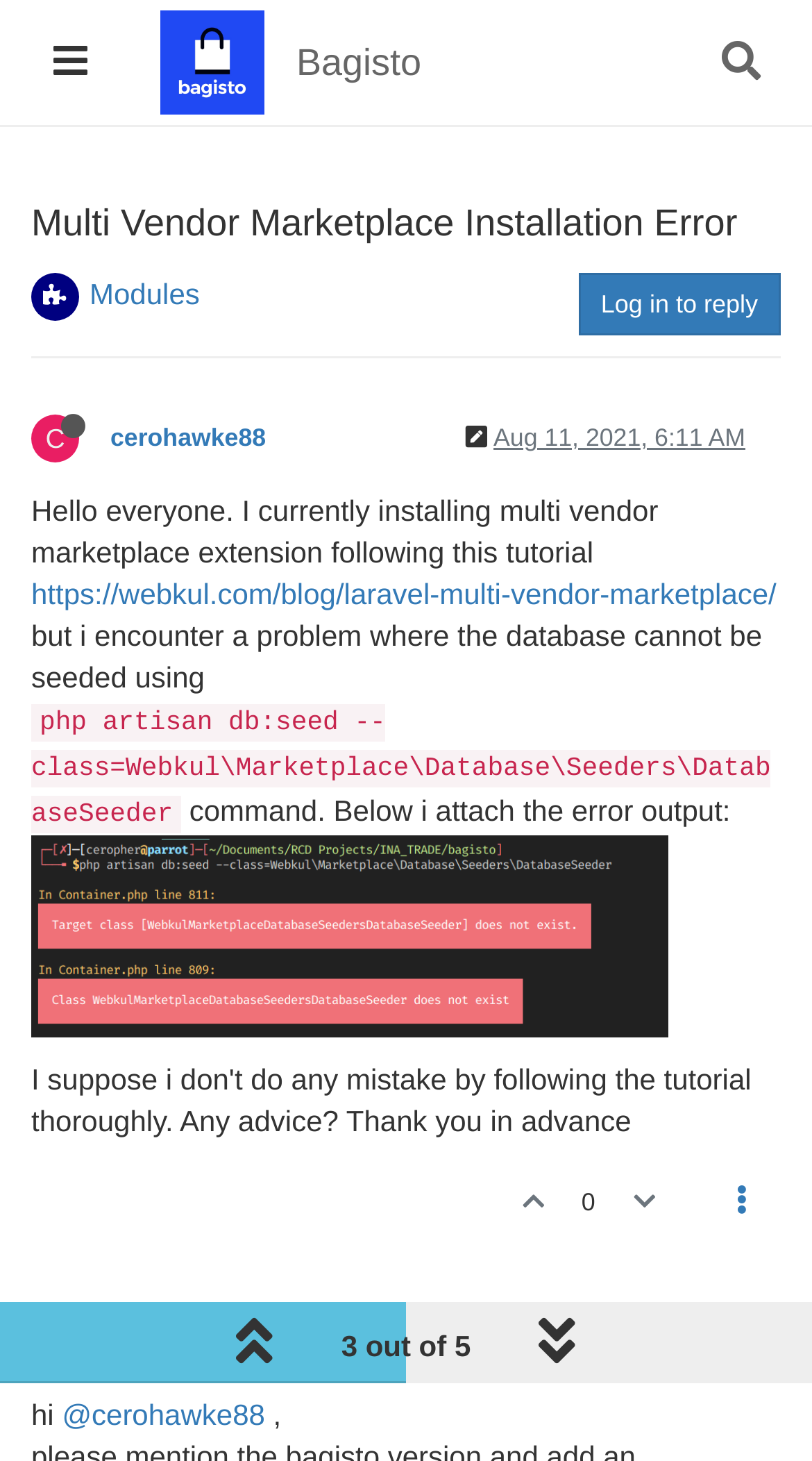Identify the bounding box coordinates of the region that should be clicked to execute the following instruction: "Log in to reply".

[0.712, 0.187, 0.962, 0.23]